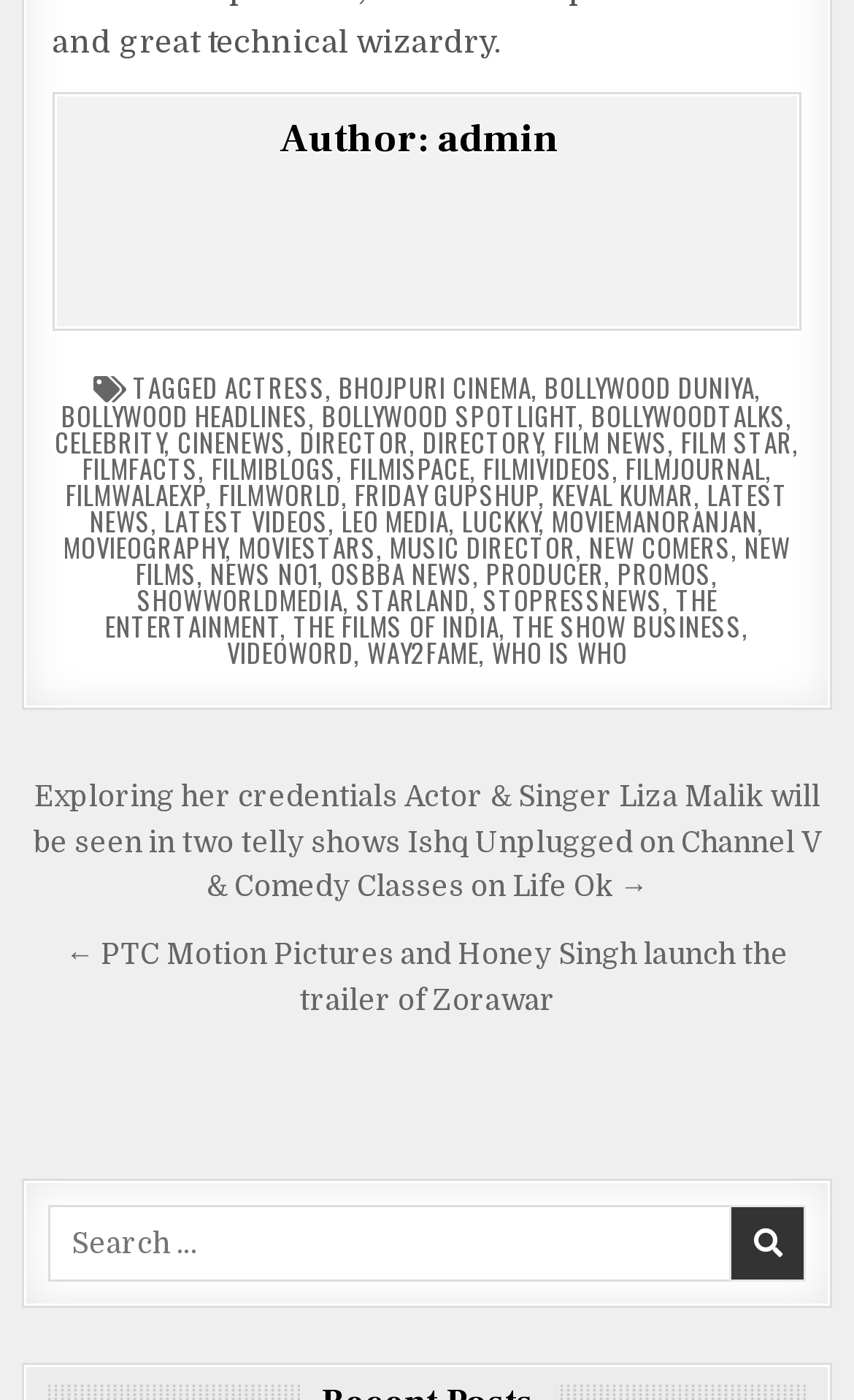Predict the bounding box of the UI element based on this description: "Privacy Policy".

None